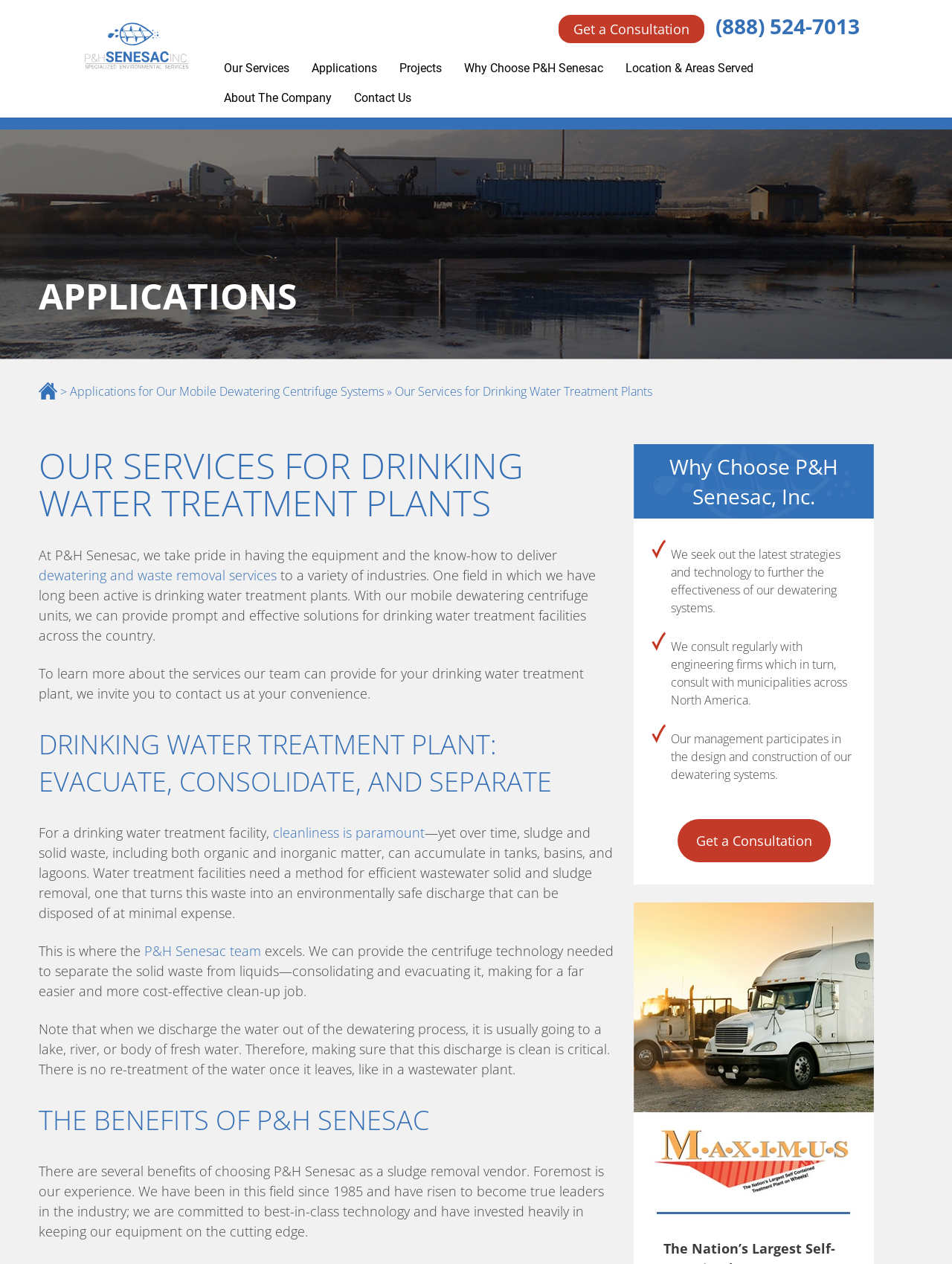Identify and provide the main heading of the webpage.

OUR SERVICES FOR DRINKING WATER TREATMENT PLANTS